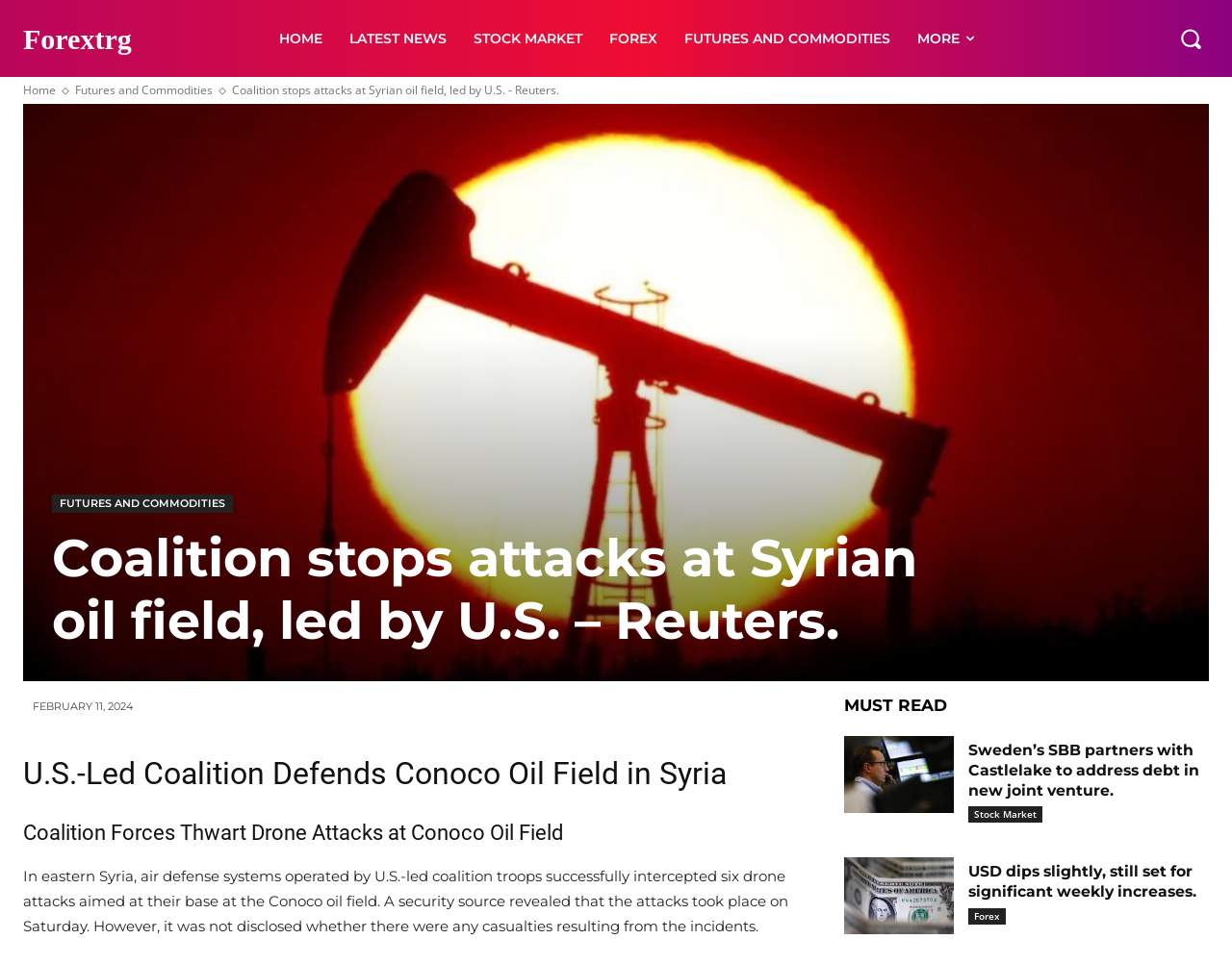Can you show the bounding box coordinates of the region to click on to complete the task described in the instruction: "Search for something"?

[0.951, 0.021, 0.981, 0.059]